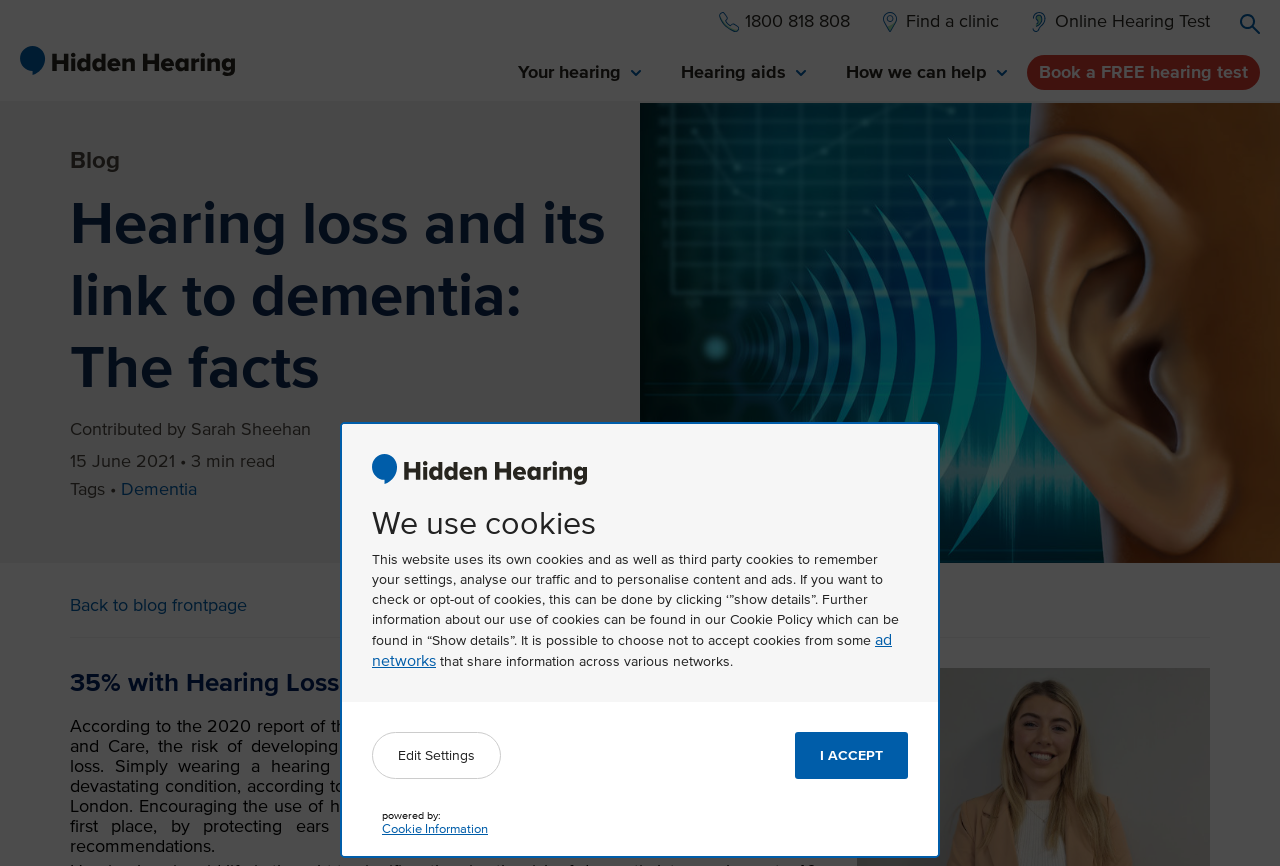Give a one-word or phrase response to the following question: Who contributed to the blog post?

Sarah Sheehan